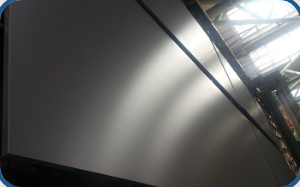Provide a comprehensive description of the image.

The image showcases a smooth, metallic surface that reflects light, highlighting its polished appearance. This is likely an aluminum plate, specifically noted as the 3003 Aluminum Plate Sheet, which is known for its lightweight properties and high strength compared to traditional steel. The context suggests an industrial setting, possibly within a manufacturing facility or a warehouse, where such materials are processed or stored. The visual effect of the lighting enhances the sleekness of the aluminum, indicating its suitability for applications that require durability and efficiency, such as in tank cars and transportation systems. The advanced features of aluminum alloy, including its corrosion resistance and low weight, are beneficial for reducing vehicle weight and improving operational economics in various transportation applications.